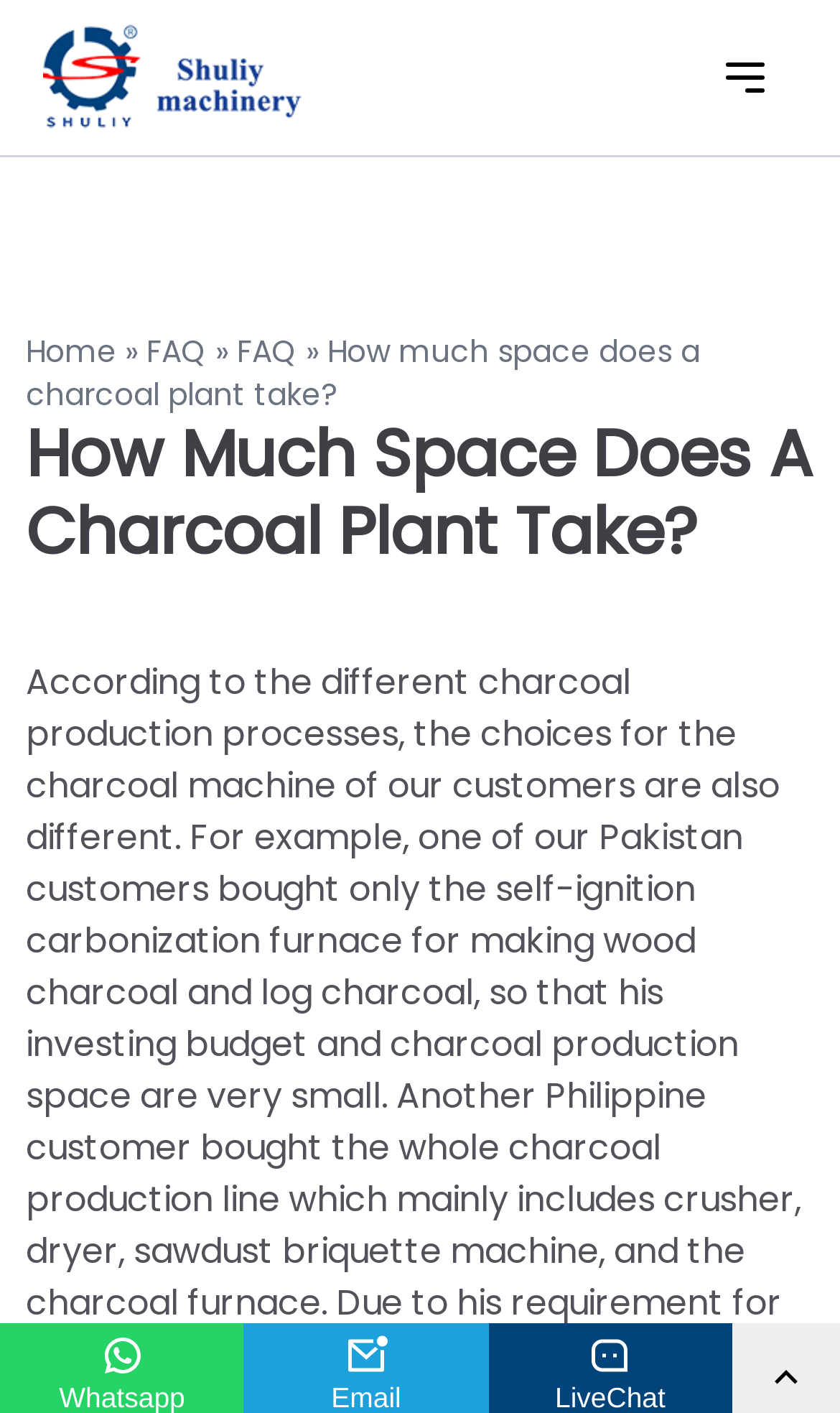What is the logo located? Look at the image and give a one-word or short phrase answer.

Top left